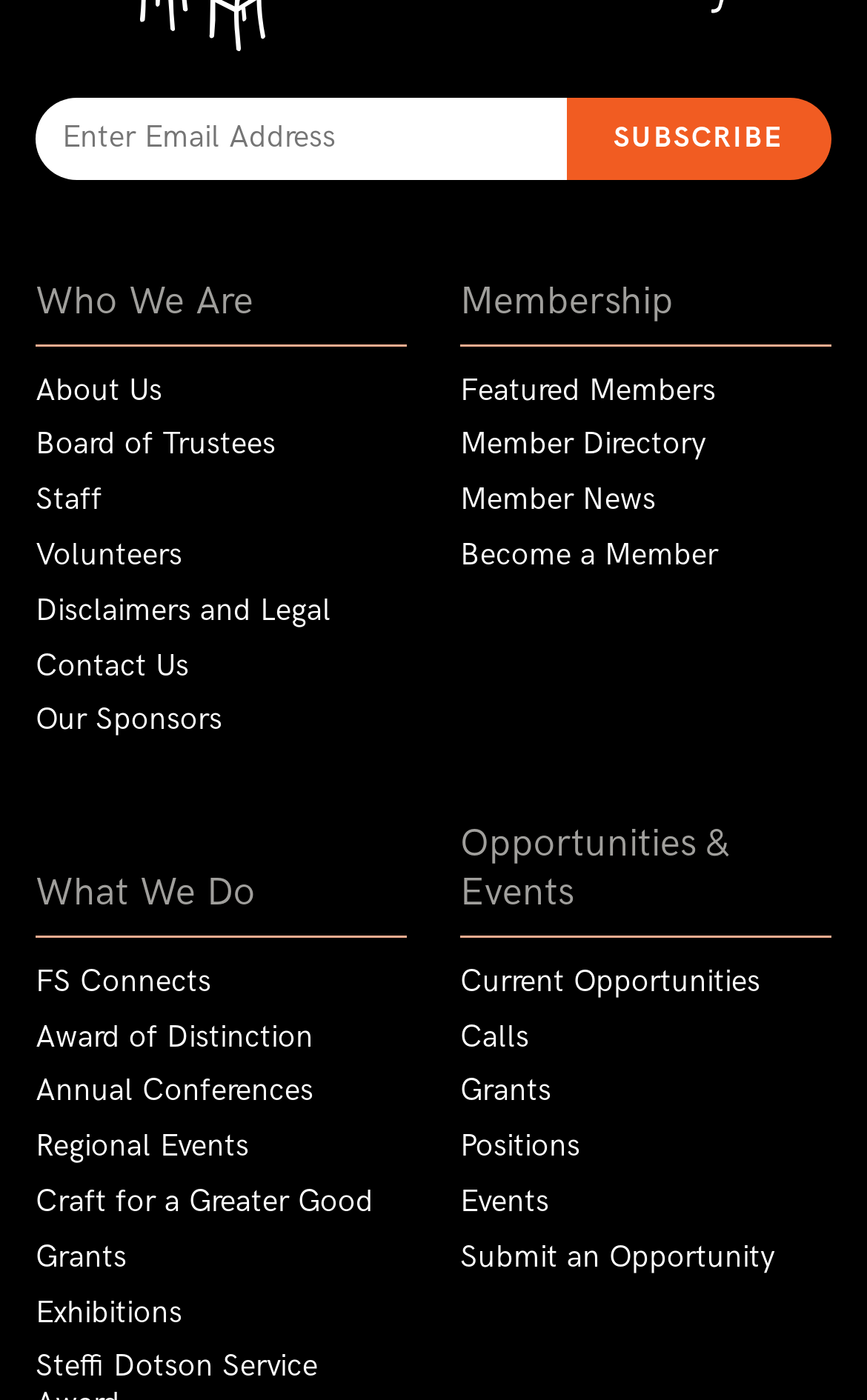Determine the bounding box coordinates for the UI element described. Format the coordinates as (top-left x, top-left y, bottom-right x, bottom-right y) and ensure all values are between 0 and 1. Element description: Annual Conferences

[0.041, 0.761, 0.469, 0.8]